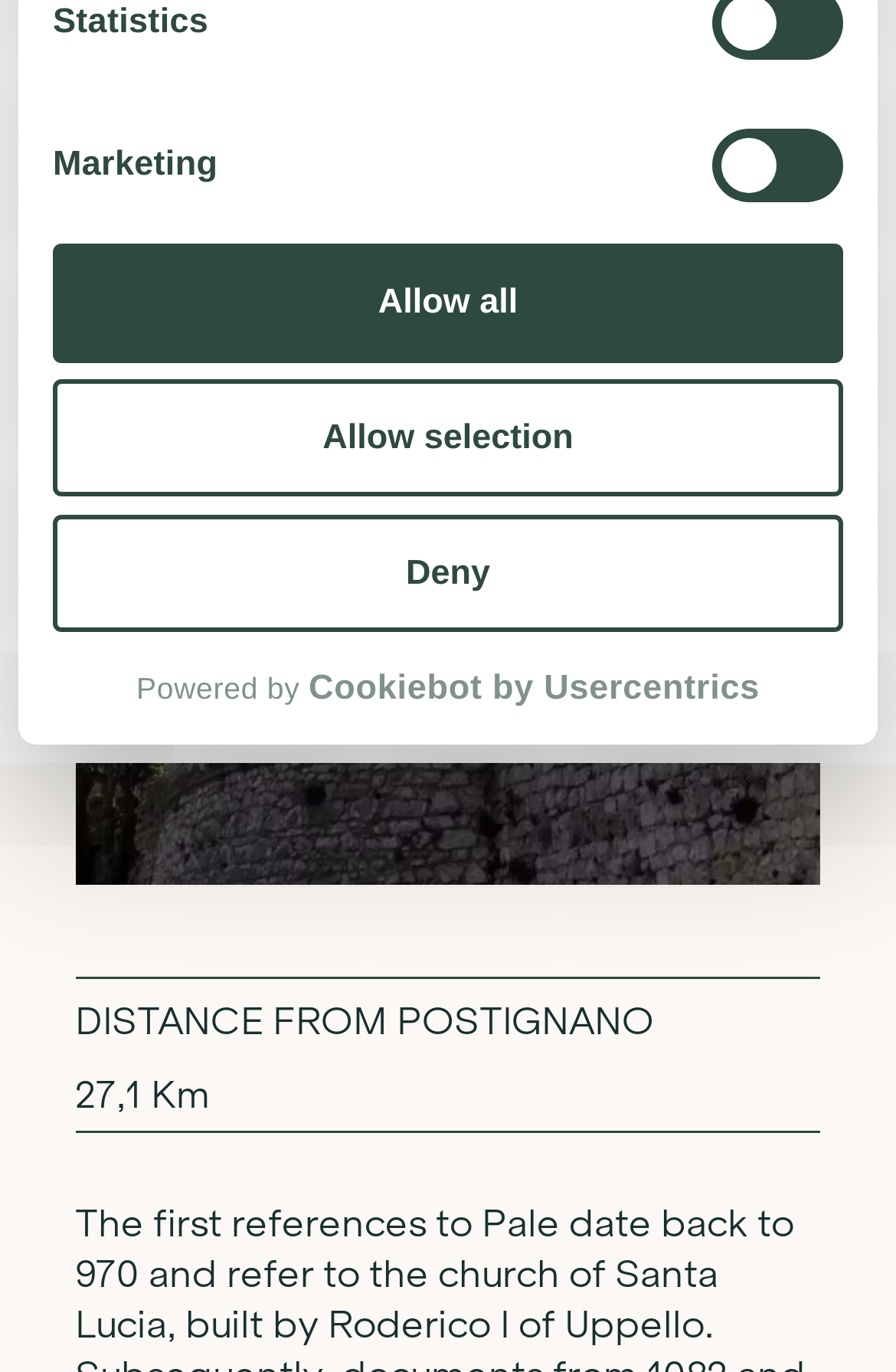Please determine the bounding box coordinates, formatted as (top-left x, top-left y, bottom-right x, bottom-right y), with all values as floating point numbers between 0 and 1. Identify the bounding box of the region described as: +39 0743 788911

[0.077, 0.616, 0.923, 0.659]